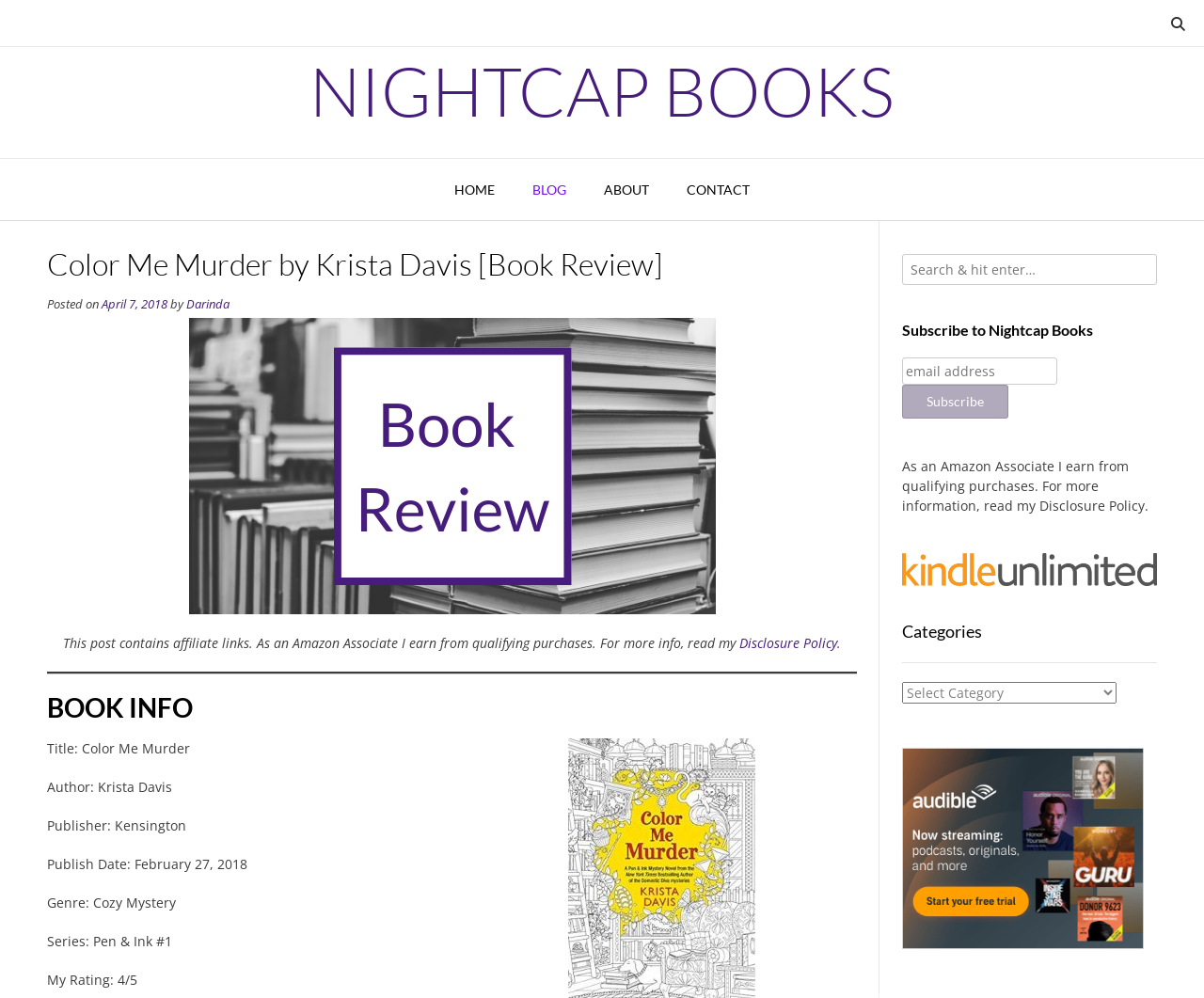What is the purpose of the textbox in the subscription section?
Using the image, respond with a single word or phrase.

email address